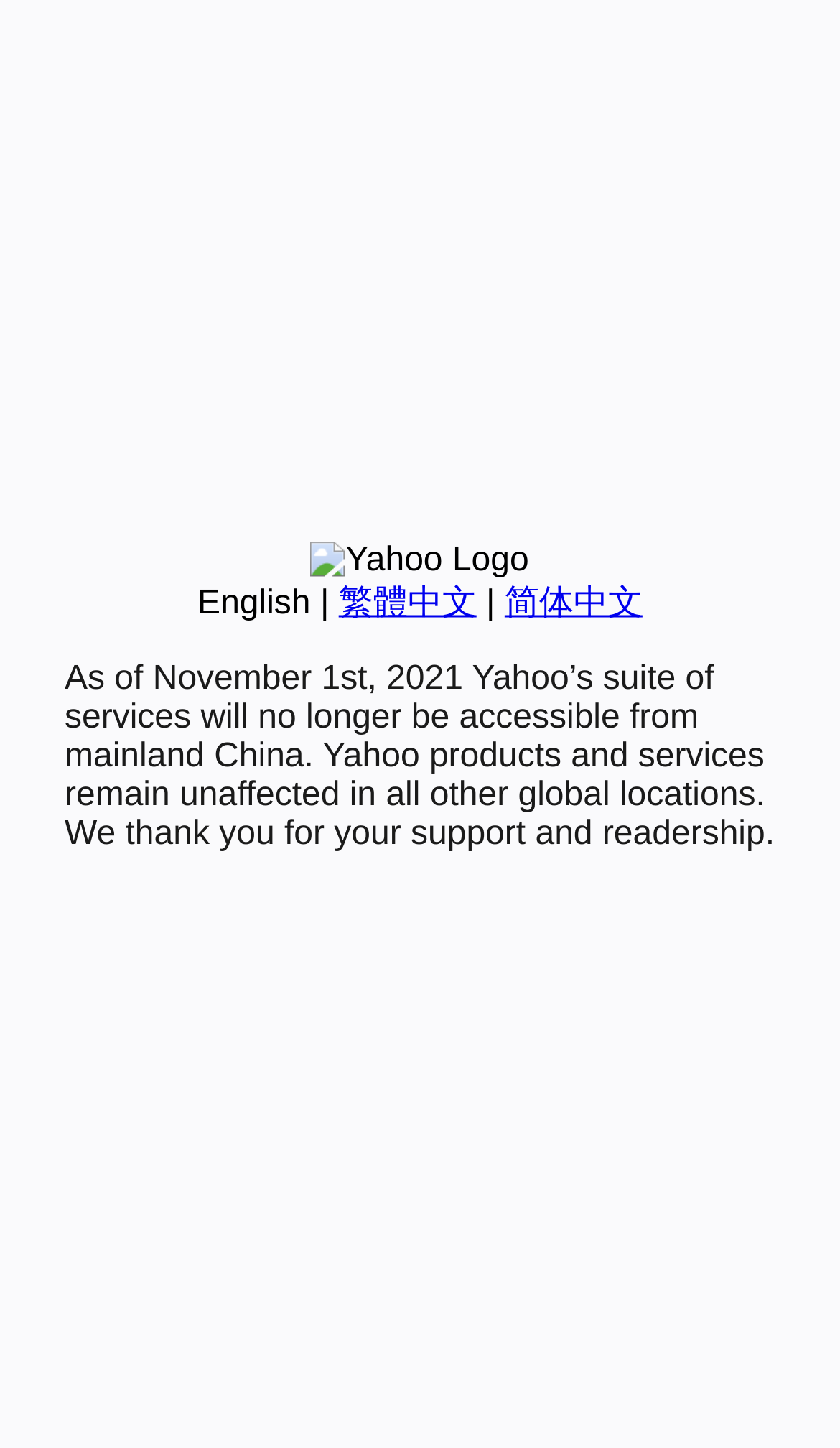Ascertain the bounding box coordinates for the UI element detailed here: "简体中文". The coordinates should be provided as [left, top, right, bottom] with each value being a float between 0 and 1.

[0.601, 0.404, 0.765, 0.429]